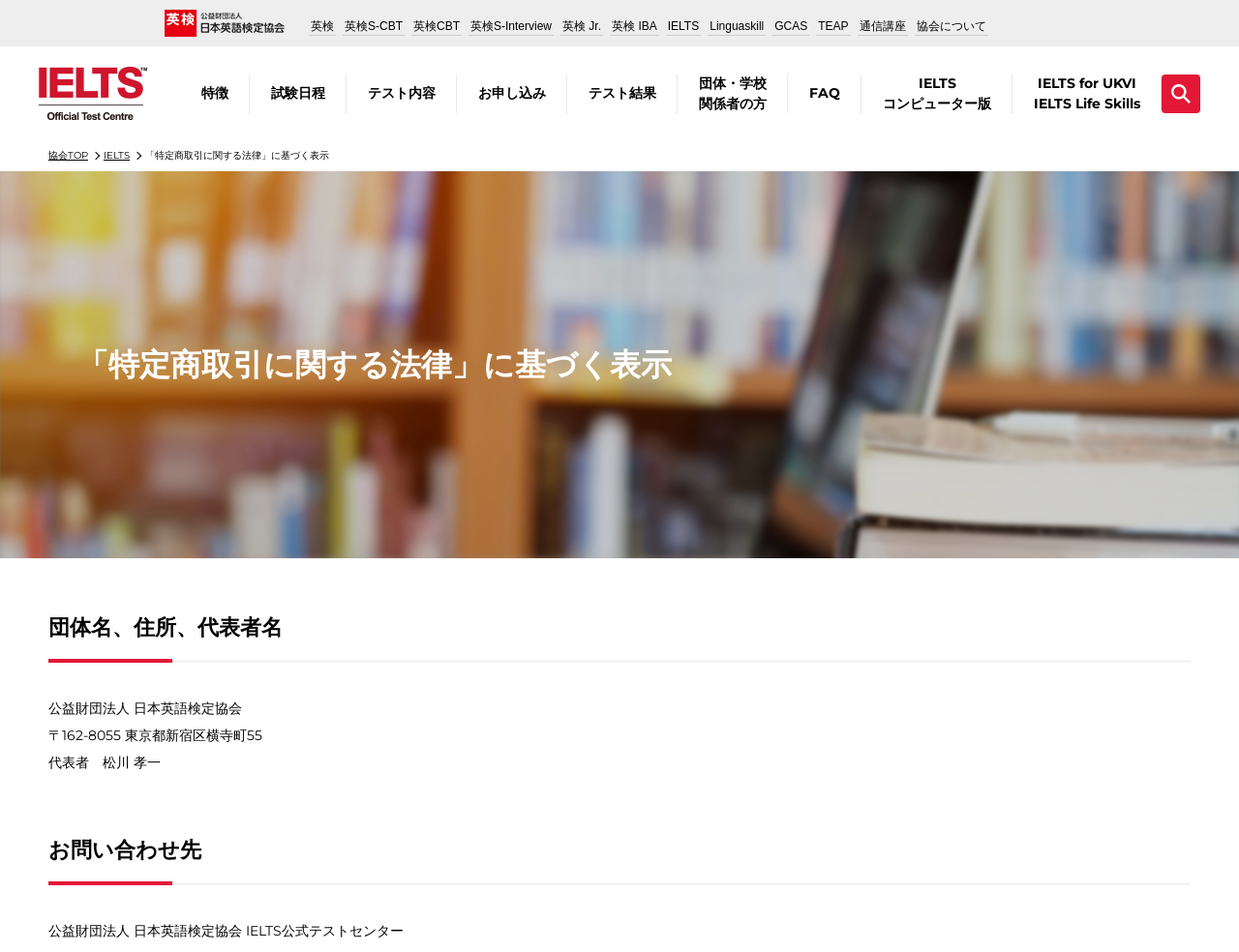Pinpoint the bounding box coordinates of the area that should be clicked to complete the following instruction: "Click on the link to read the review of Schwinn A10 Upright Exercise Bike". The coordinates must be given as four float numbers between 0 and 1, i.e., [left, top, right, bottom].

None